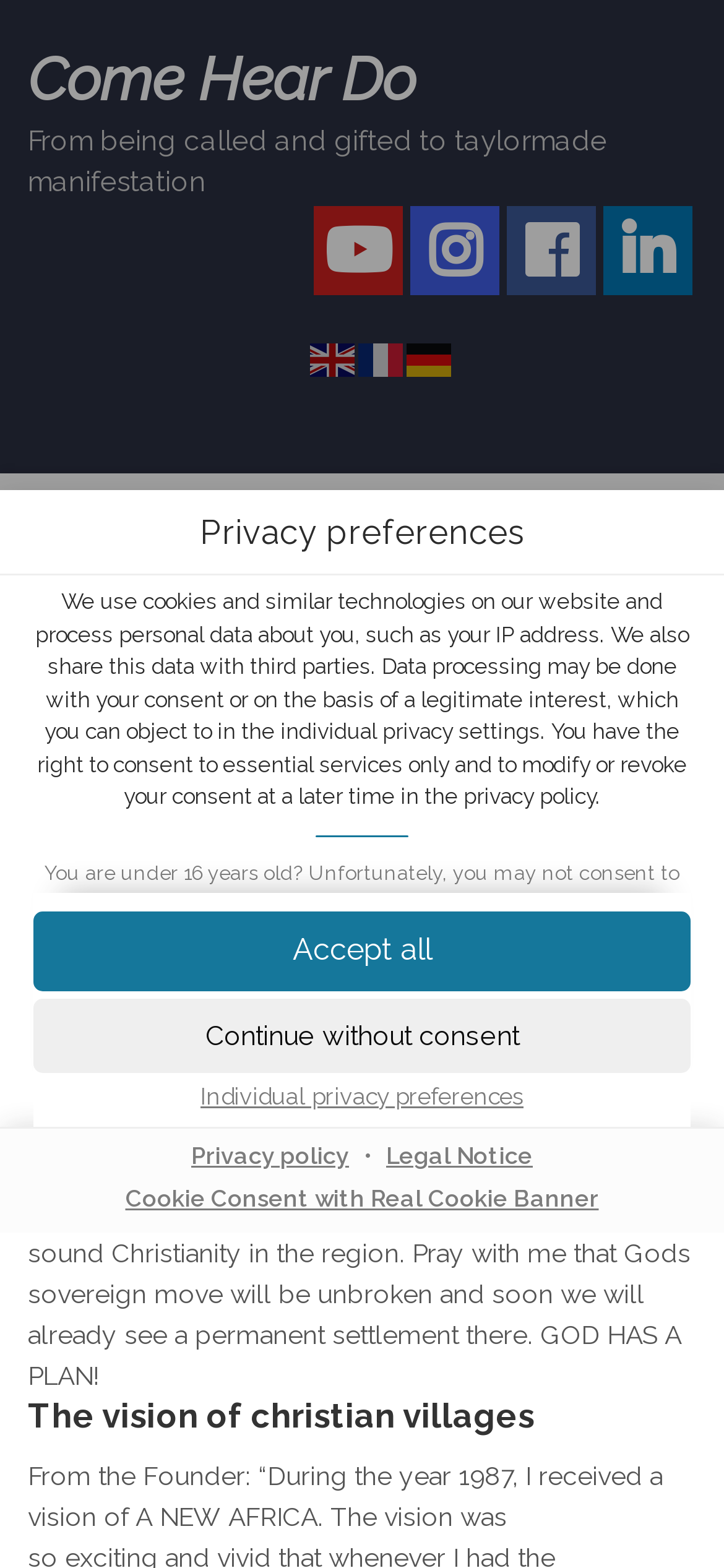Determine the bounding box coordinates of the clickable region to follow the instruction: "View legal notice".

[0.521, 0.729, 0.749, 0.747]